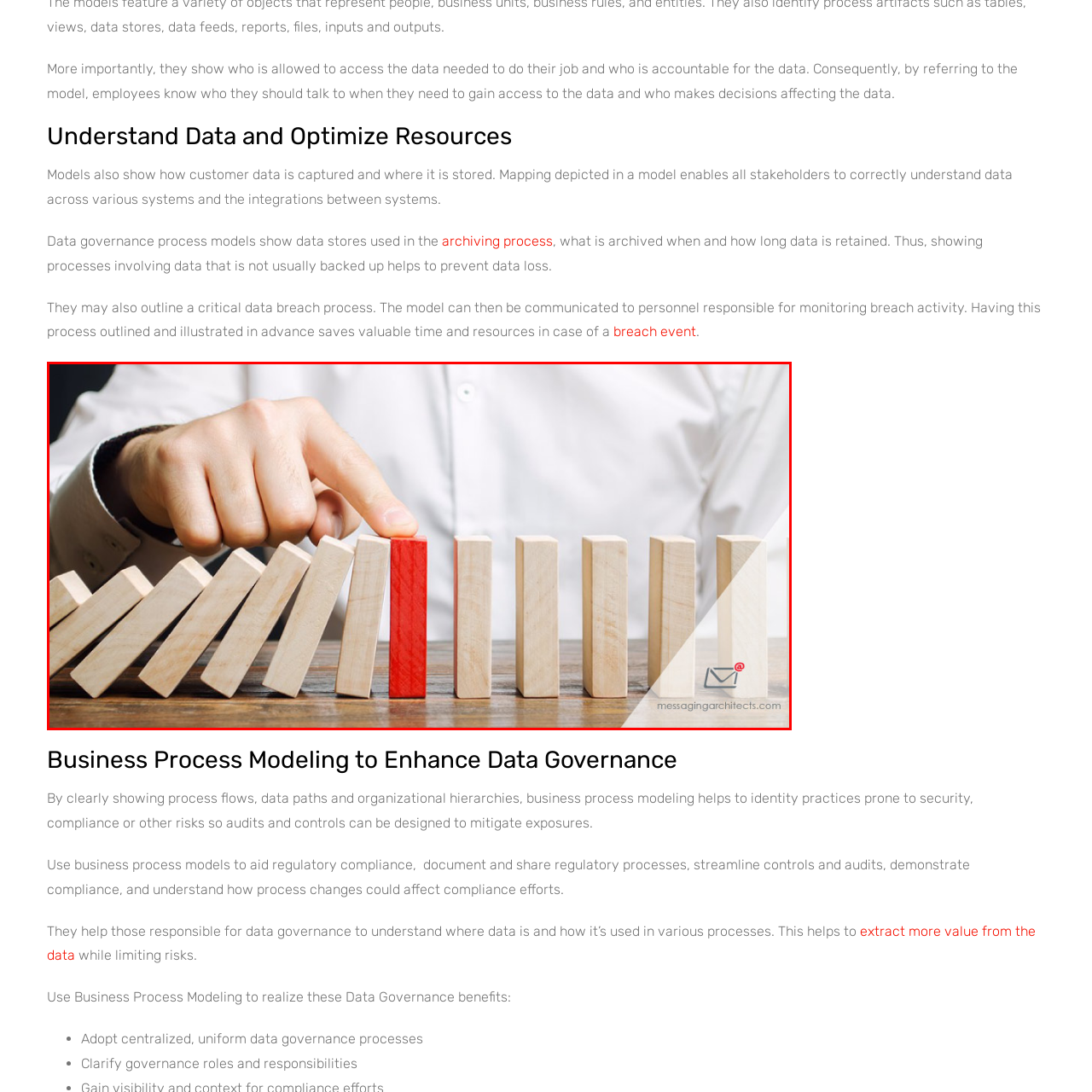Direct your attention to the zone enclosed by the orange box, What is the significance of clear process representation? 
Give your response in a single word or phrase.

achieving efficiency and compliance